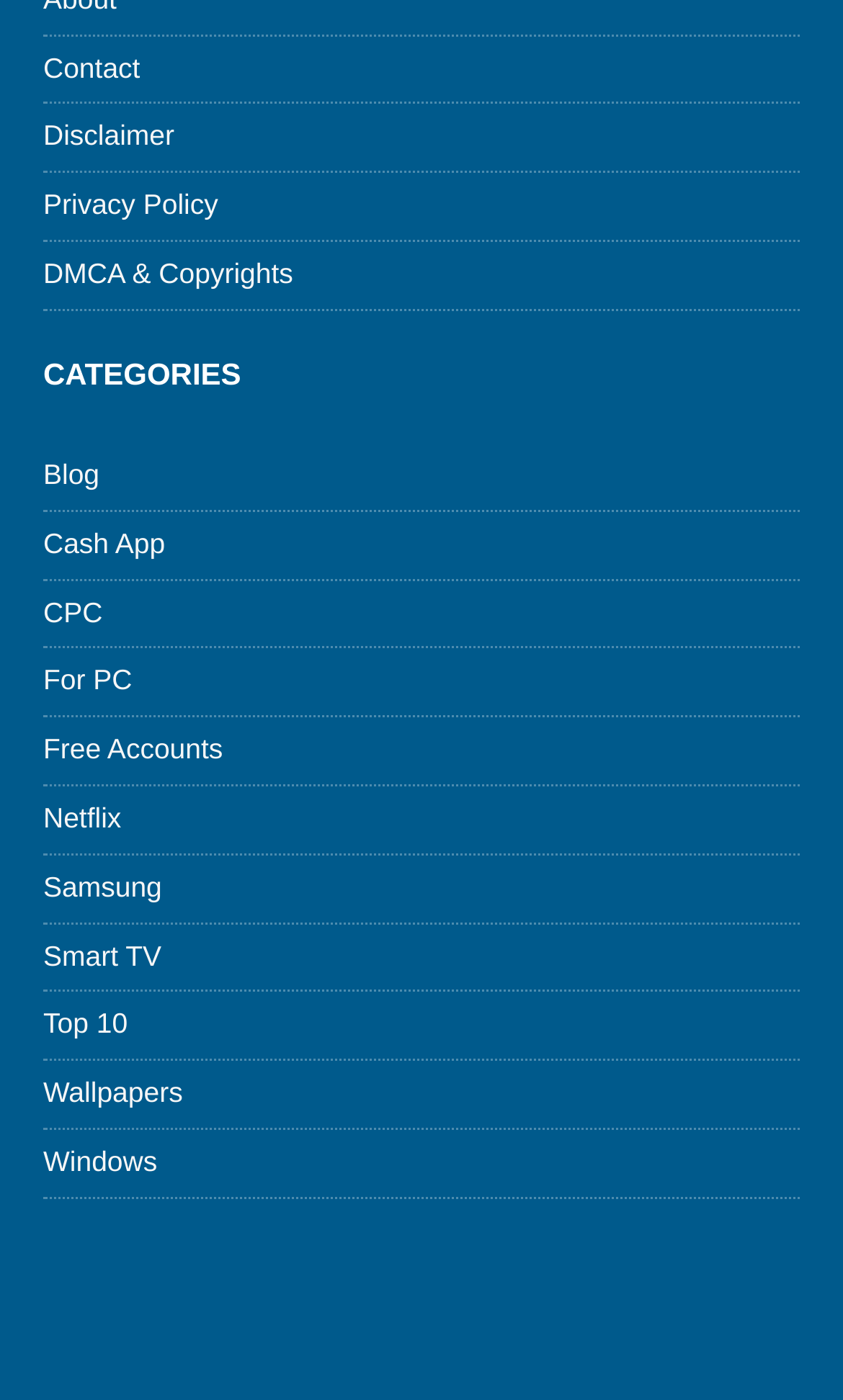Please reply to the following question with a single word or a short phrase:
What is the purpose of the 'DMCA & Copyrights' link?

Copyright information